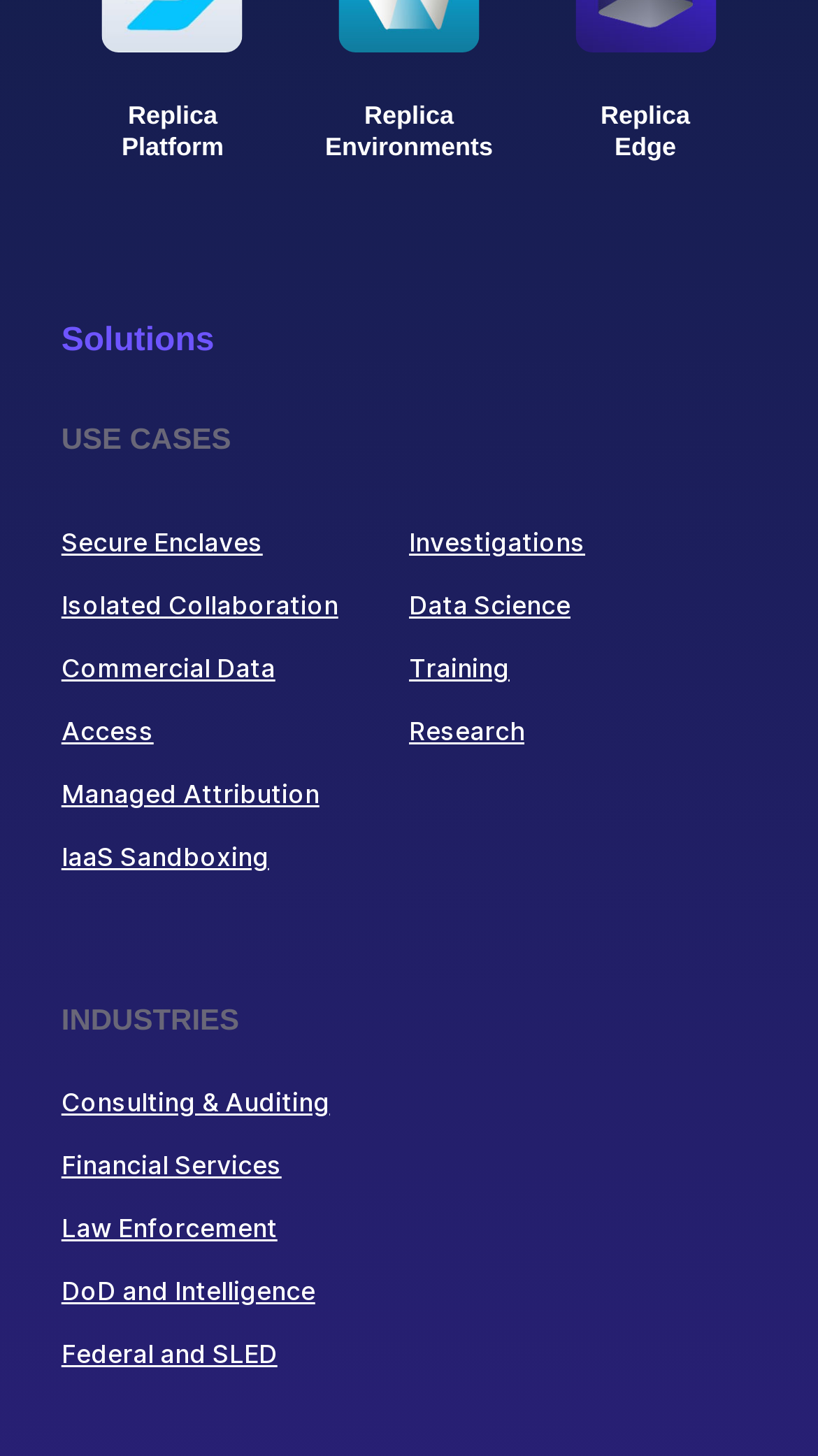Please determine the bounding box coordinates of the section I need to click to accomplish this instruction: "Click on Solutions".

[0.075, 0.222, 0.262, 0.247]